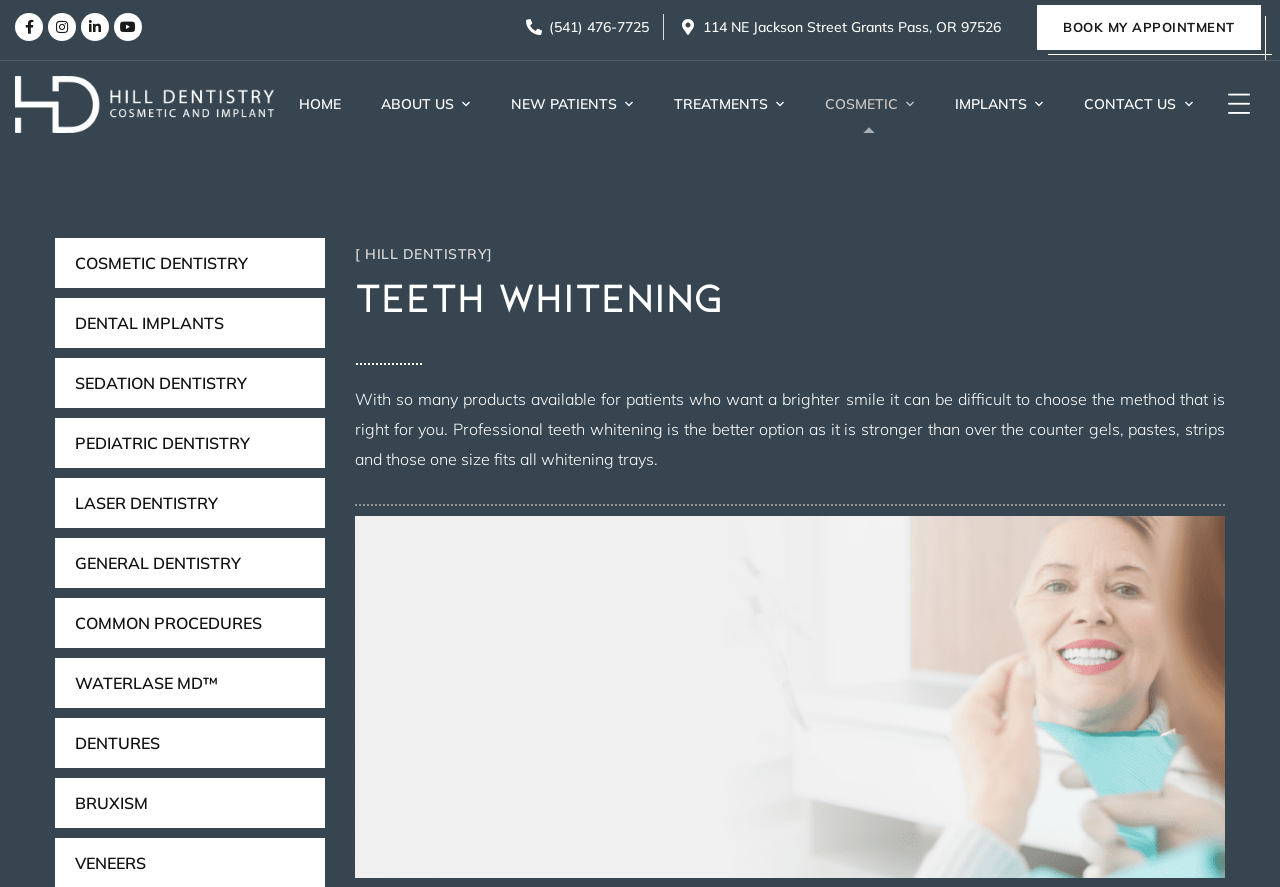What is the address of Hill Dentistry?
Using the image, give a concise answer in the form of a single word or short phrase.

114 NE Jackson Street Grants Pass, OR 97526